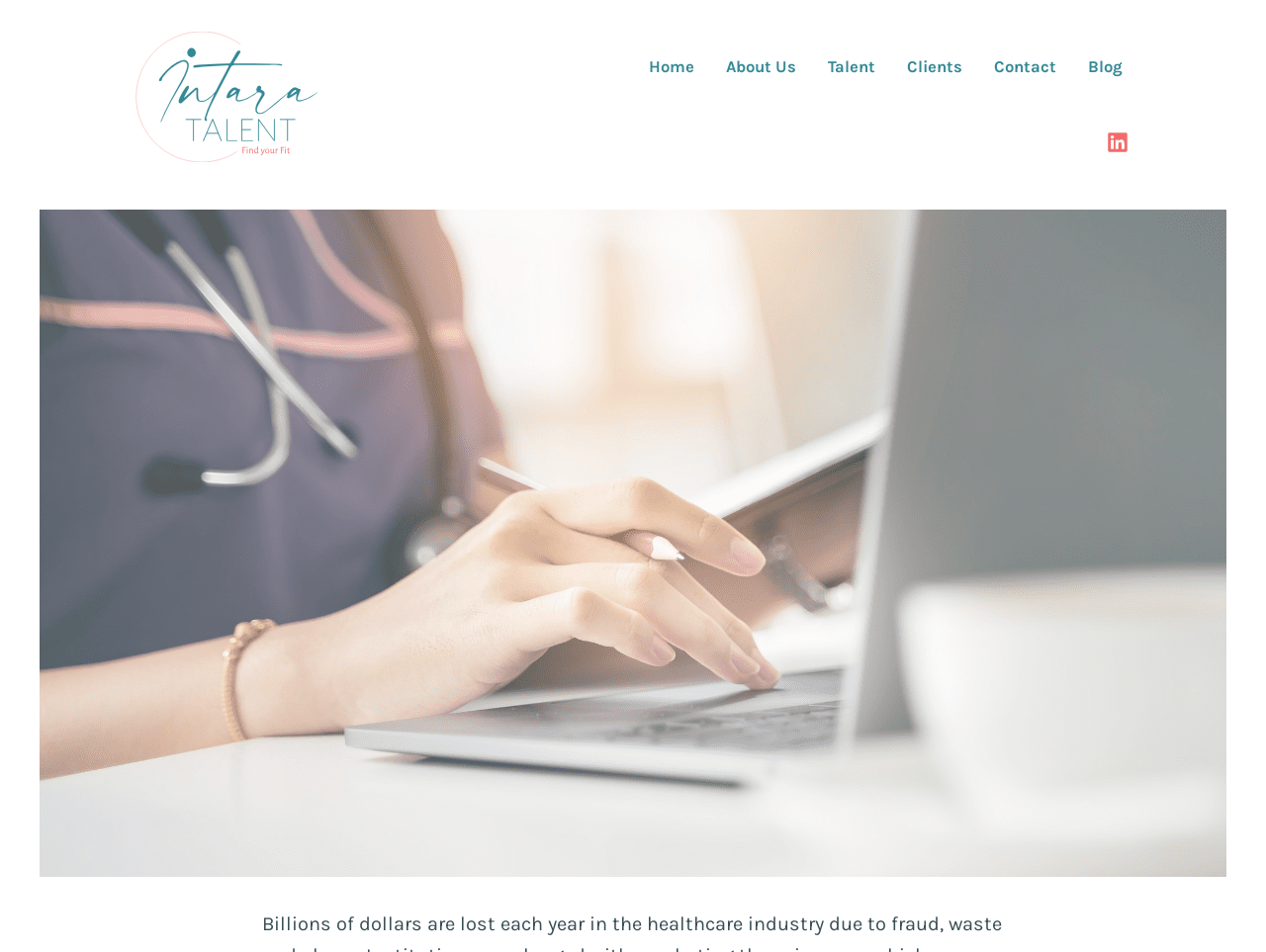What social media platform is linked in the social links menu? Examine the screenshot and reply using just one word or a brief phrase.

LinkedIn